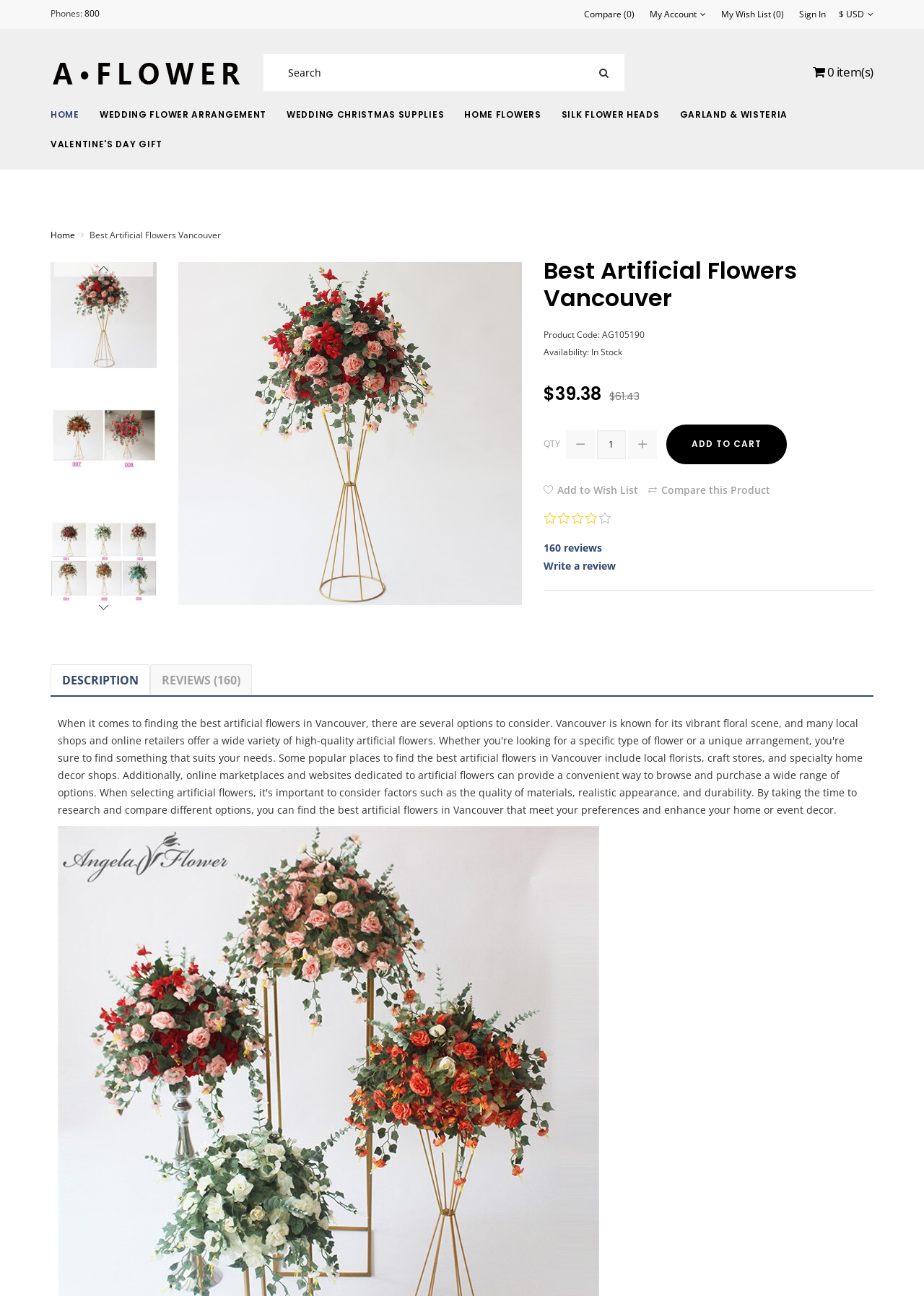What is the product code?
Using the visual information, reply with a single word or short phrase.

AG105190